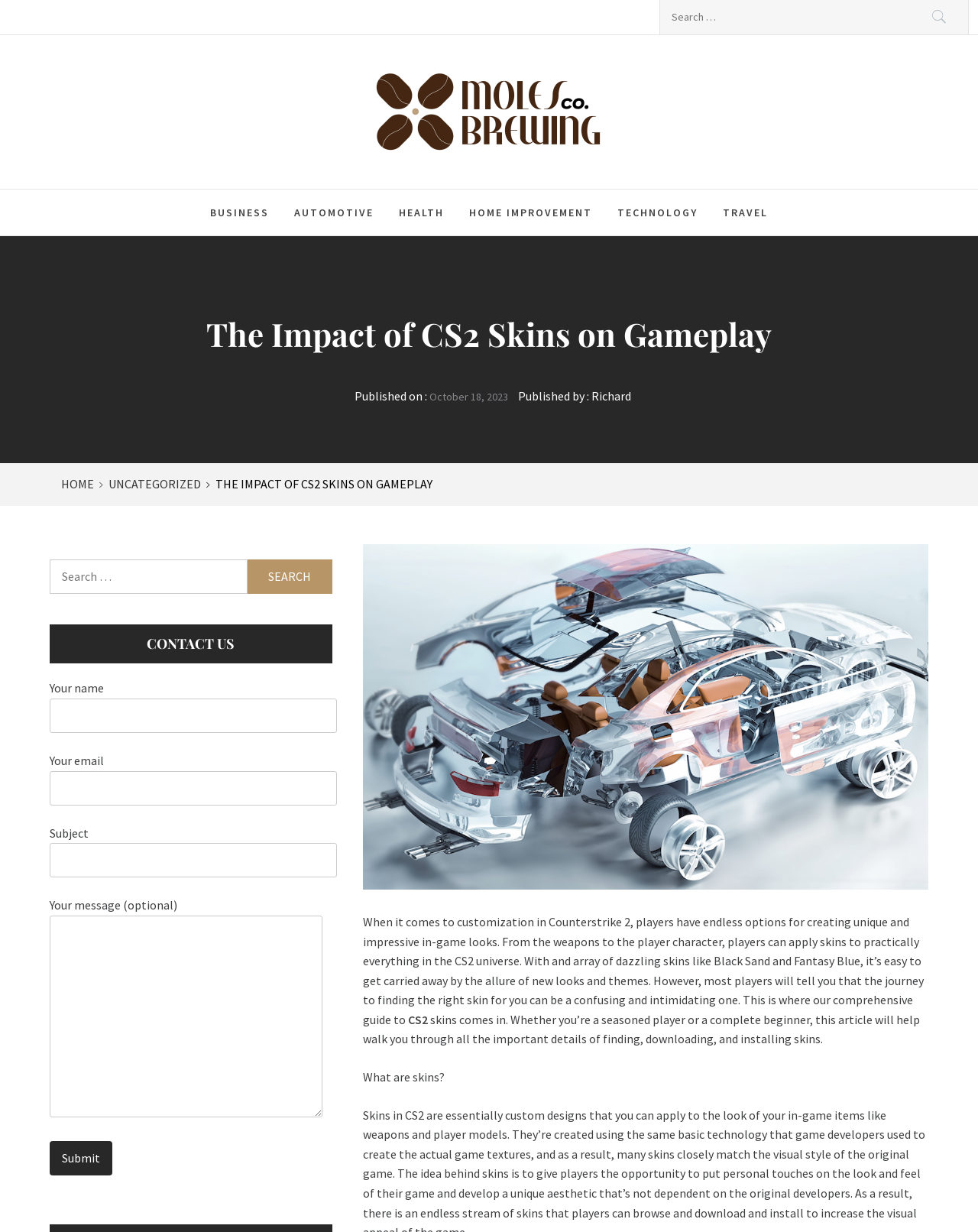Extract the bounding box coordinates for the described element: "Moles Brewing Co". The coordinates should be represented as four float numbers between 0 and 1: [left, top, right, bottom].

[0.363, 0.048, 0.666, 0.087]